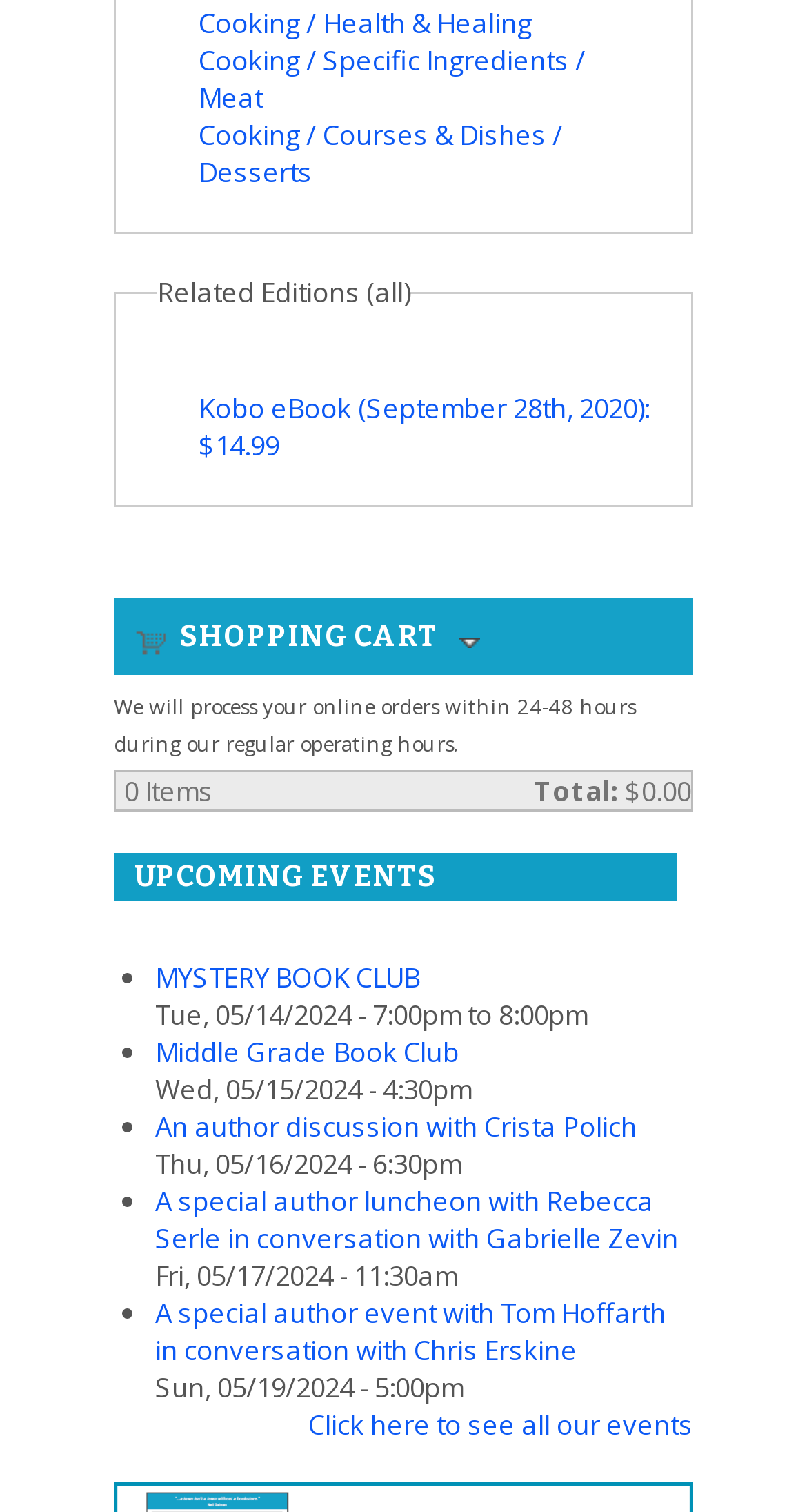How many items are in the shopping cart?
Answer the question in as much detail as possible.

I looked at the shopping cart section and found the text 'Items in the cart' followed by the number '0', which indicates that there are no items in the shopping cart.